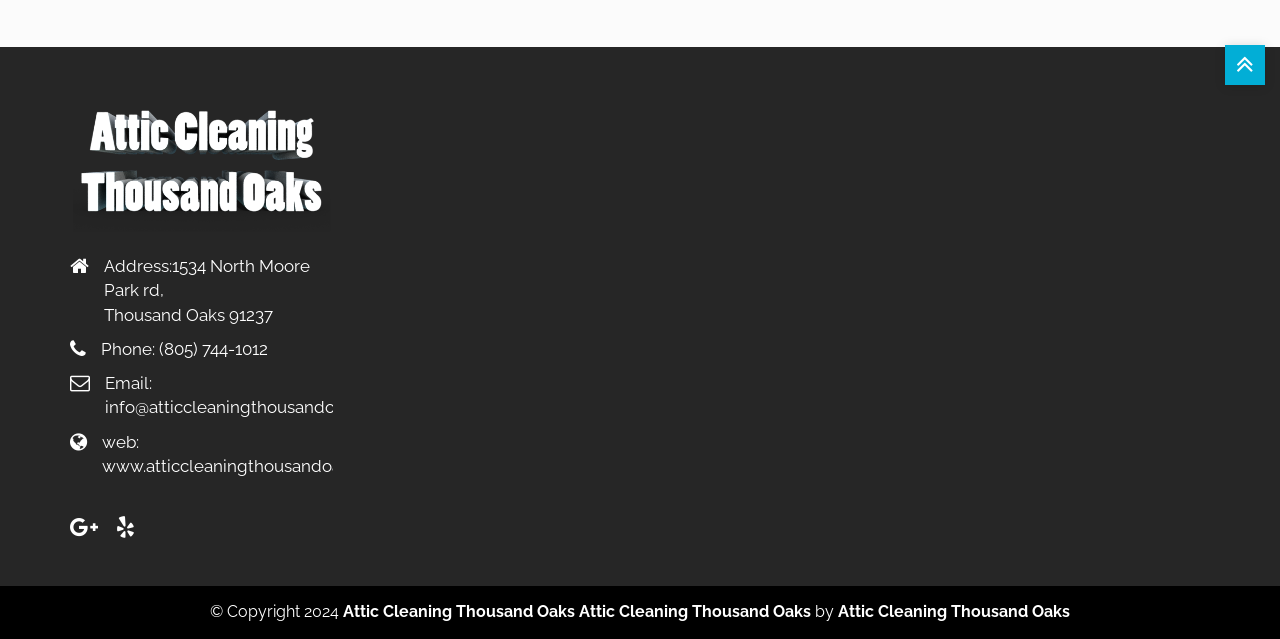Provide your answer in a single word or phrase: 
What is the address of Attic Cleaning Thousand Oaks?

1534 North Moore Park rd, Thousand Oaks 91237